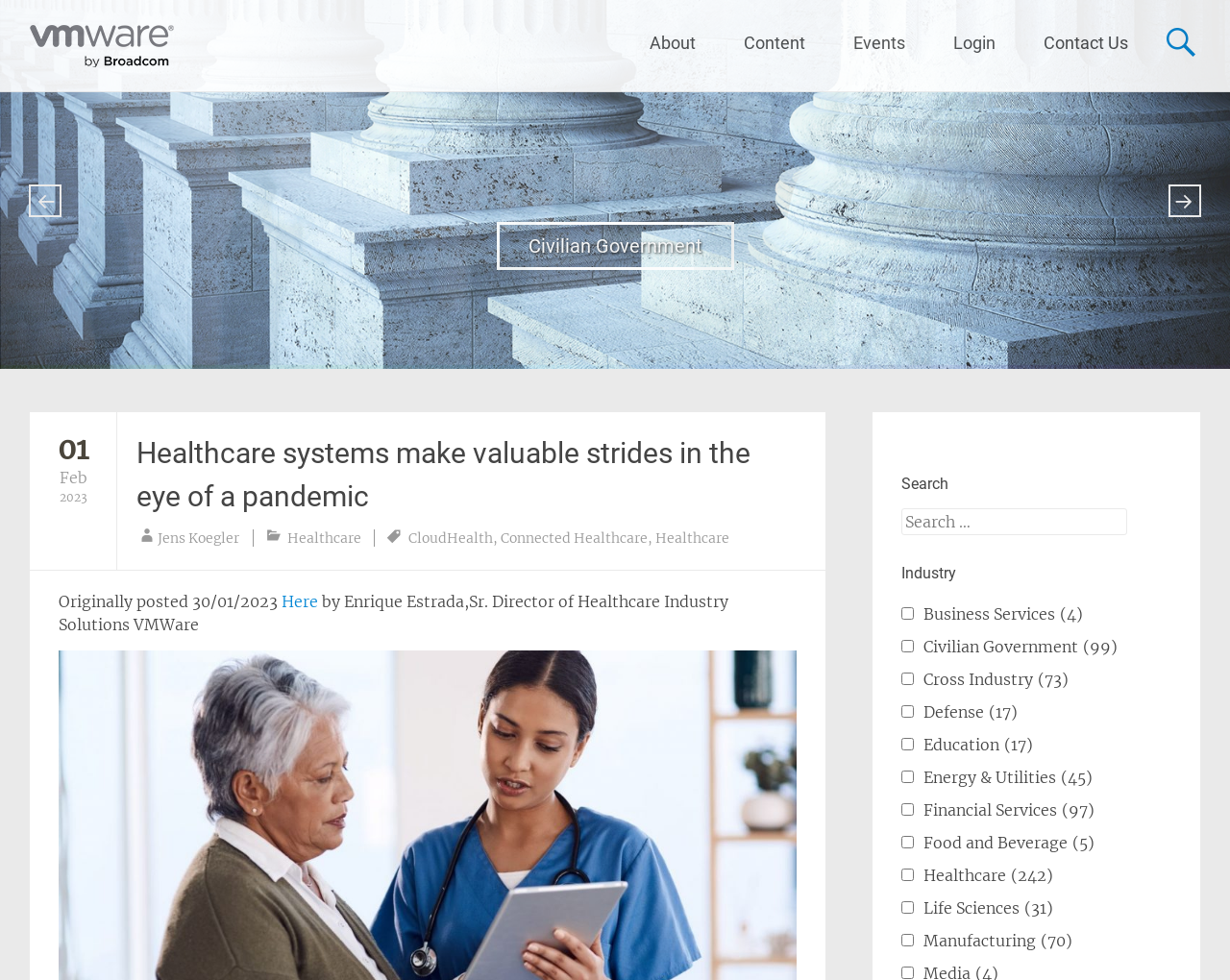Based on the provided description, "Contact Us", find the bounding box of the corresponding UI element in the screenshot.

[0.829, 0.018, 0.937, 0.071]